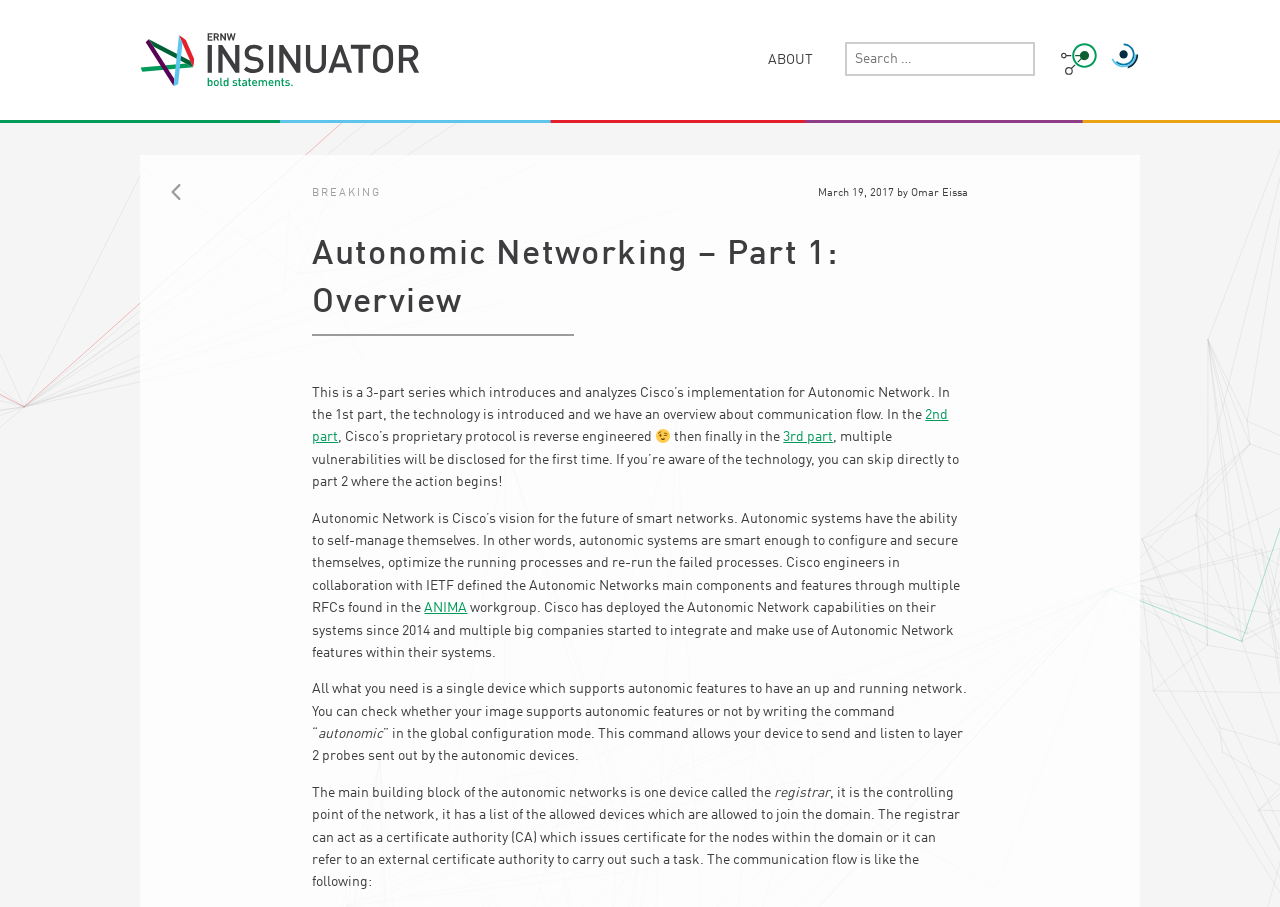What is the purpose of the command in global configuration mode?
Refer to the screenshot and answer in one word or phrase.

To check autonomic features